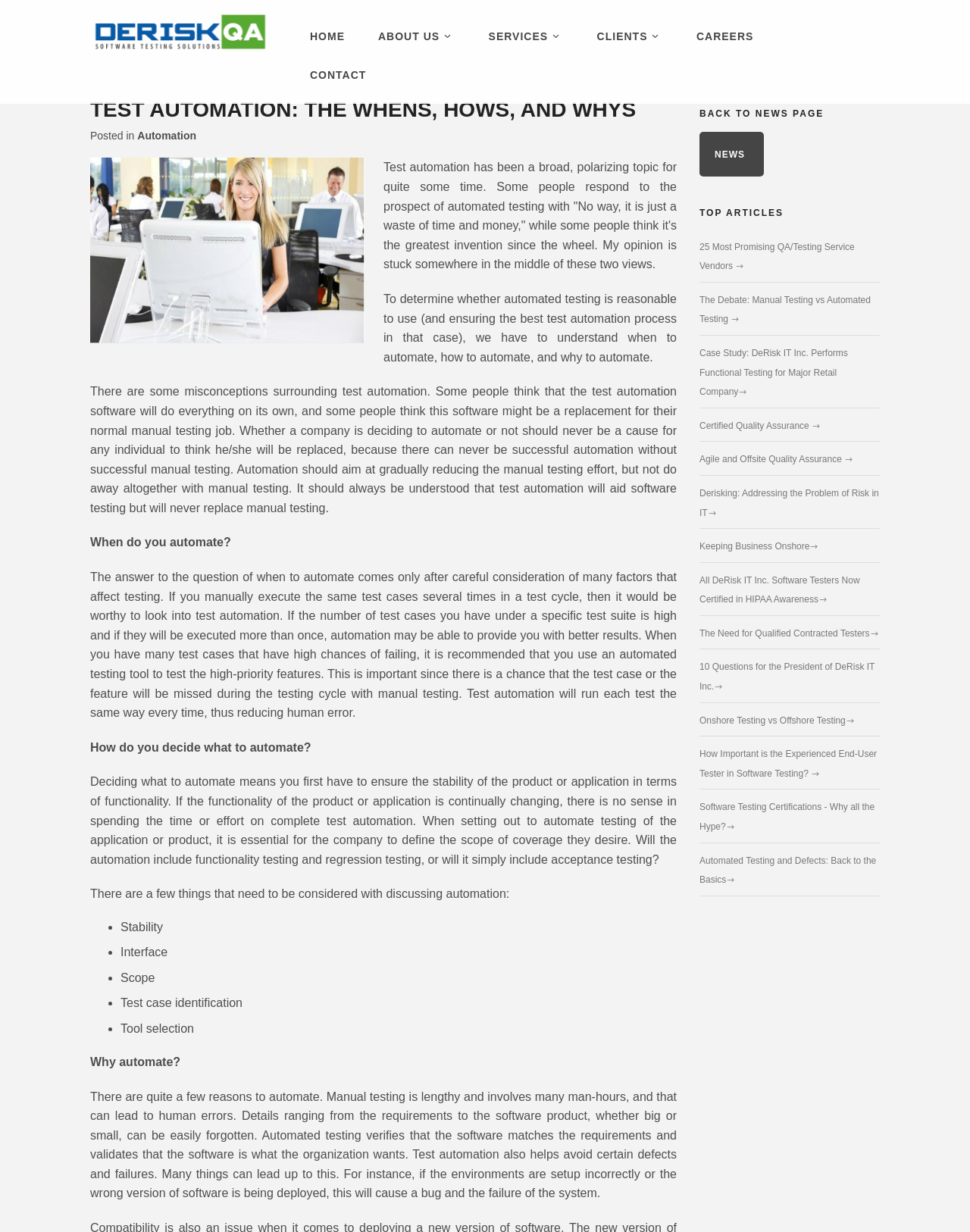Give a concise answer using only one word or phrase for this question:
What is the link to the news page?

BACK TO NEWS PAGE